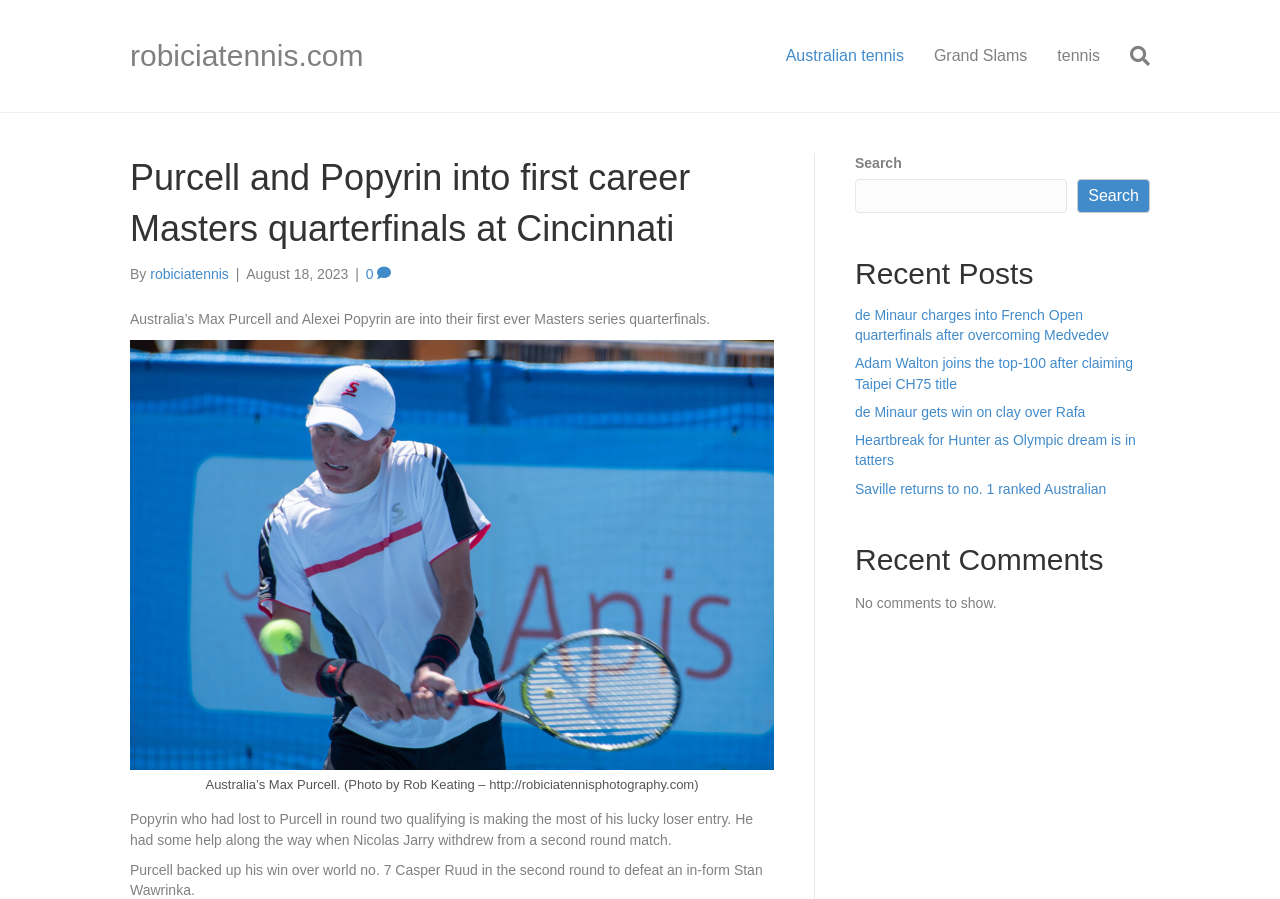Given the description "Welcome", determine the bounding box of the corresponding UI element.

None